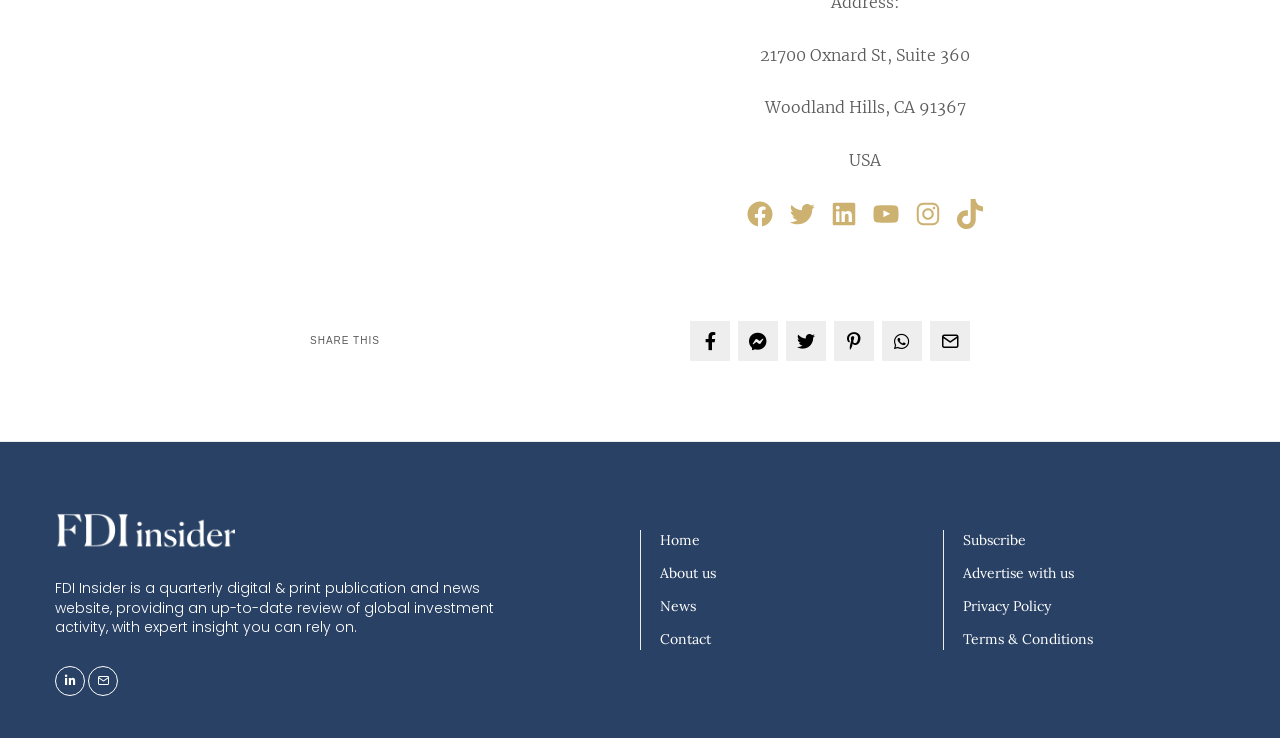Please give a succinct answer using a single word or phrase:
How many social media links are available?

6